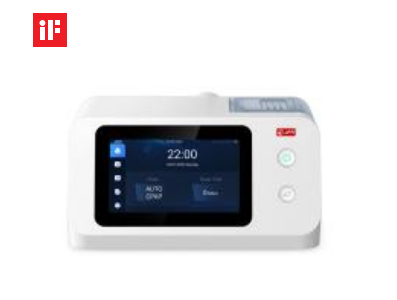What is the purpose of the two circular buttons?
Using the details shown in the screenshot, provide a comprehensive answer to the question.

The question inquires about the function of the two circular buttons located to the right of the touch display screen. The caption mentions that these buttons are 'likely for operation control', which provides a clear answer to the question.